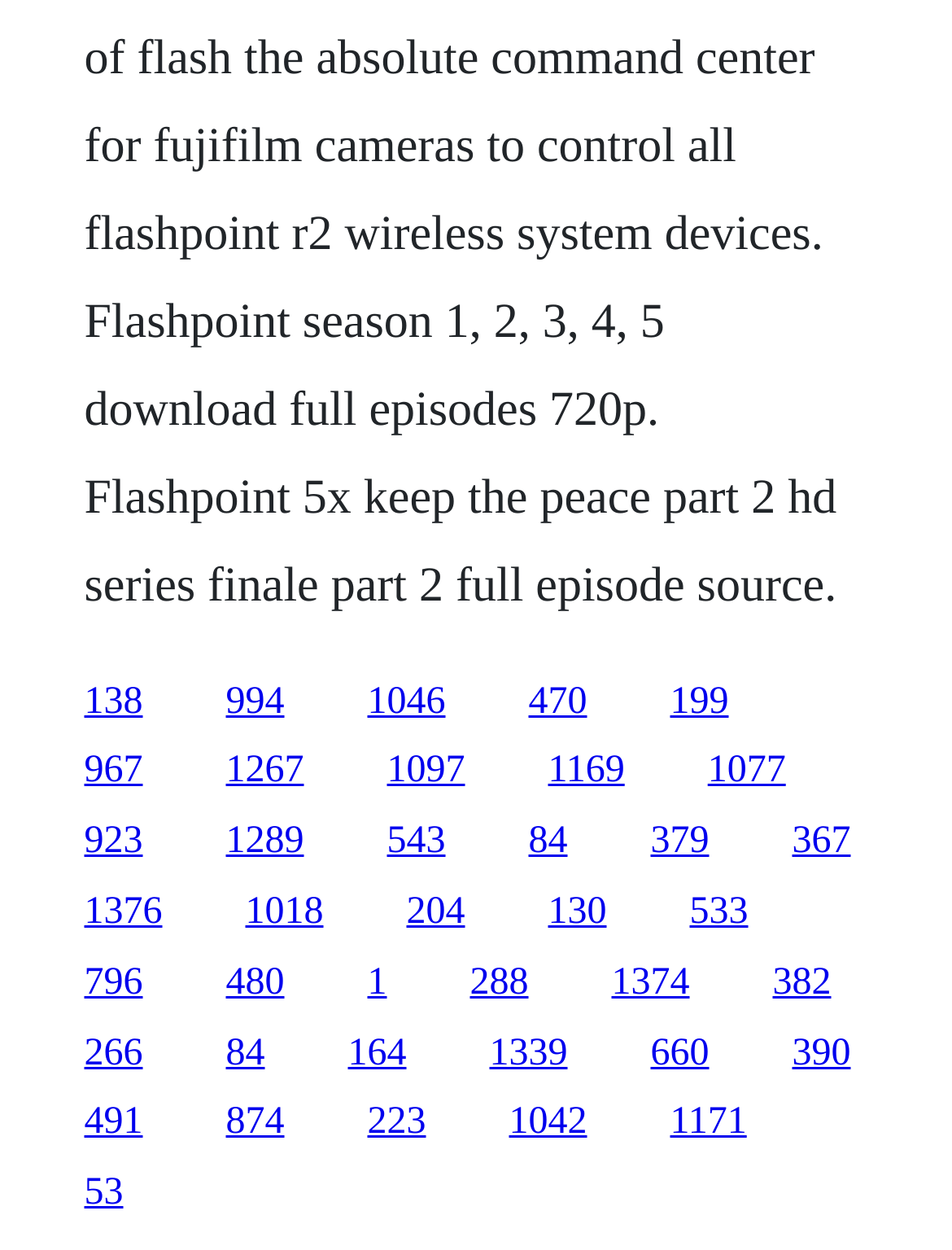Please locate the clickable area by providing the bounding box coordinates to follow this instruction: "Open search bar".

None